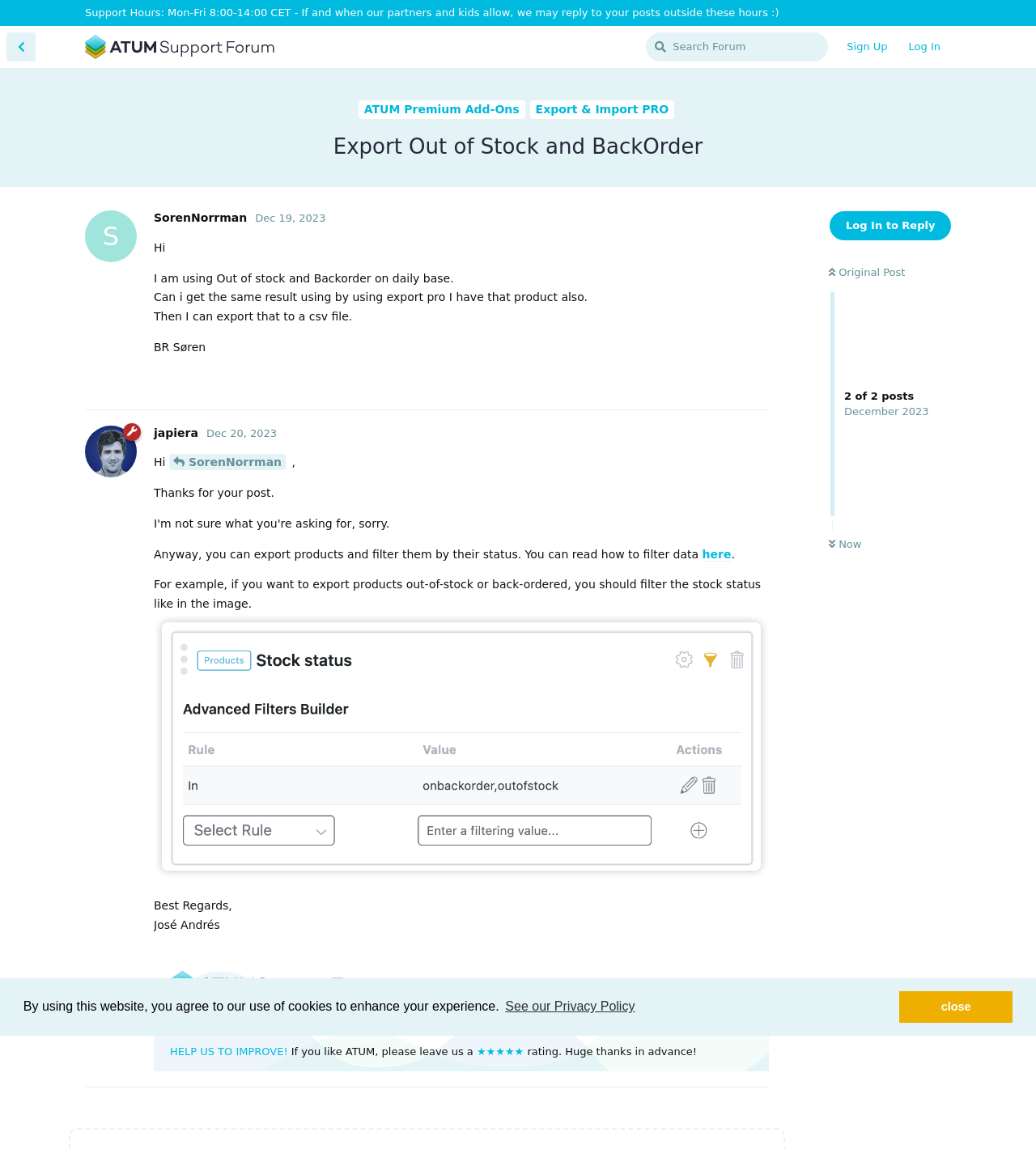What is the name of the person who replied to the discussion?
Please utilize the information in the image to give a detailed response to the question.

I found the name of the person who replied to the discussion by looking at the static text element at the end of the reply, which says 'Best Regards, José Andrés'.